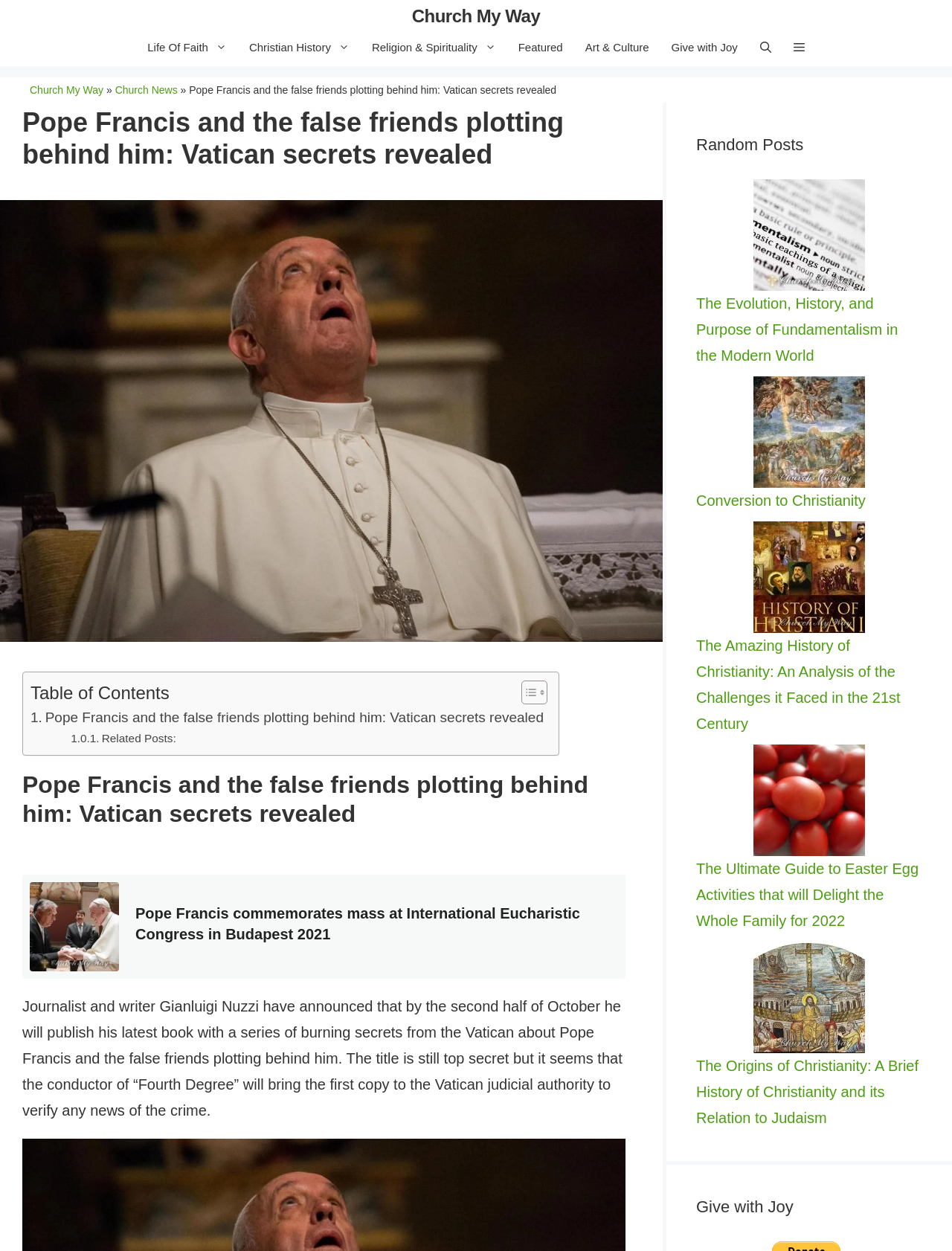Using the provided description parent_node: Conversion to Christianity, find the bounding box coordinates for the UI element. Provide the coordinates in (top-left x, top-left y, bottom-right x, bottom-right y) format, ensuring all values are between 0 and 1.

[0.731, 0.301, 0.969, 0.407]